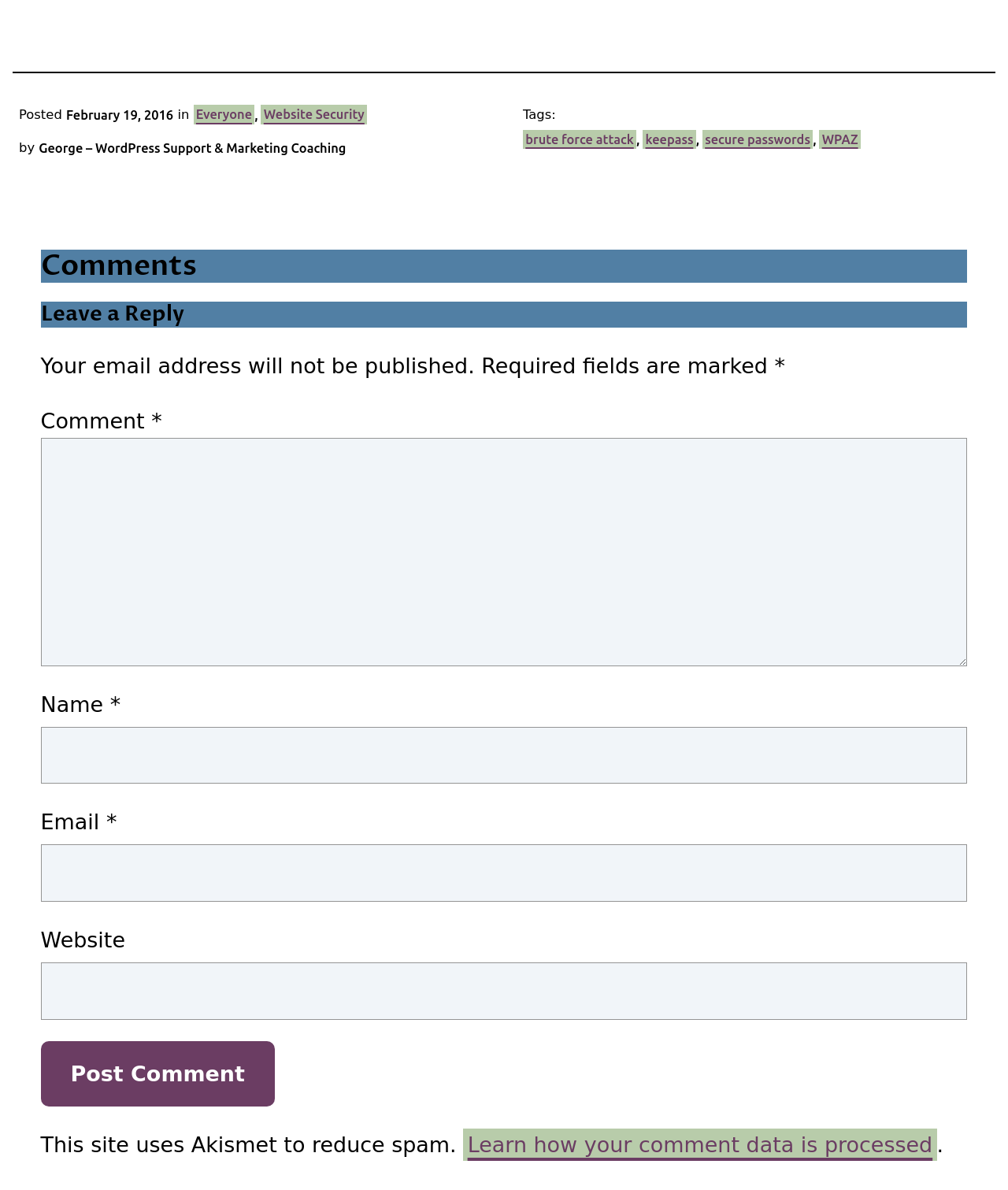Provide a thorough and detailed response to the question by examining the image: 
What is the function of the button at the bottom of the page?

I determined the function of the button at the bottom of the page by examining its text content 'Post Comment' and its position within the form, which suggests that it is used to submit a comment.